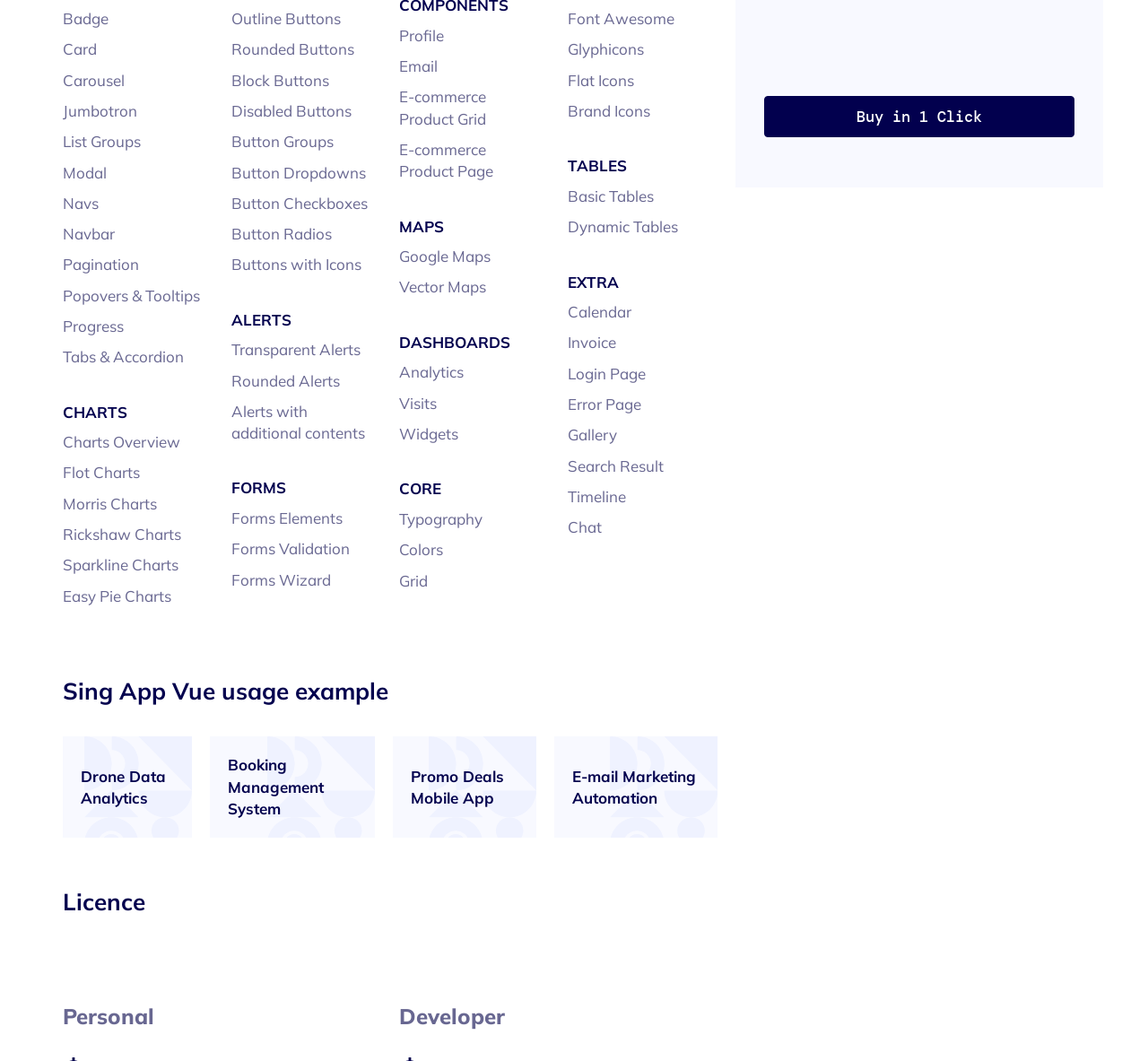What type of charts are listed under 'CHARTS'?
Please respond to the question with a detailed and informative answer.

Under the 'CHARTS' heading, there are links to 'Charts Overview', 'Flot Charts', 'Morris Charts', 'Rickshaw Charts', 'Sparkline Charts', and 'Easy Pie Charts', which suggests that these are the types of charts listed.